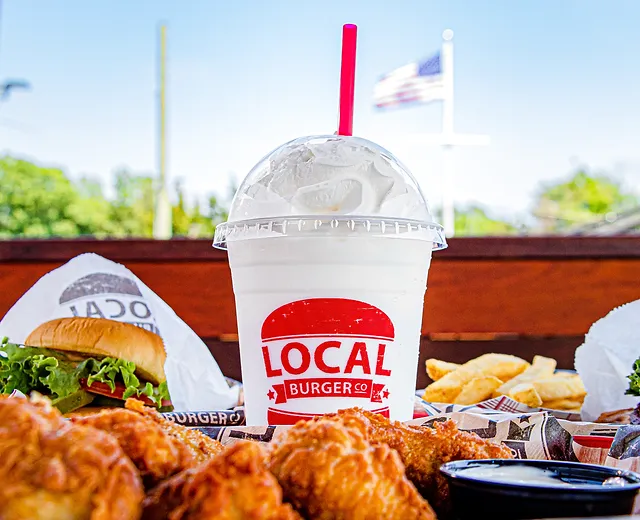What is the atmosphere suggested by the background?
Refer to the screenshot and respond with a concise word or phrase.

Classic diner